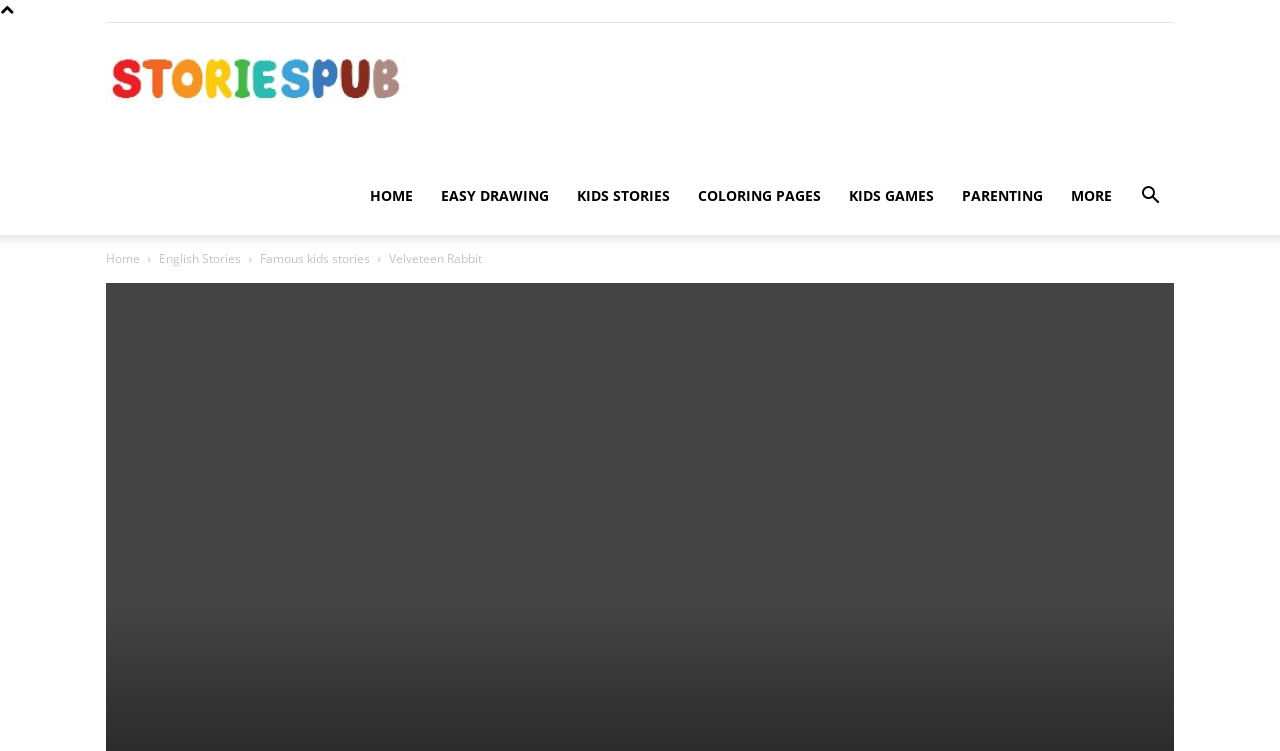Identify the bounding box coordinates of the section that should be clicked to achieve the task described: "Click on the Overview link".

None